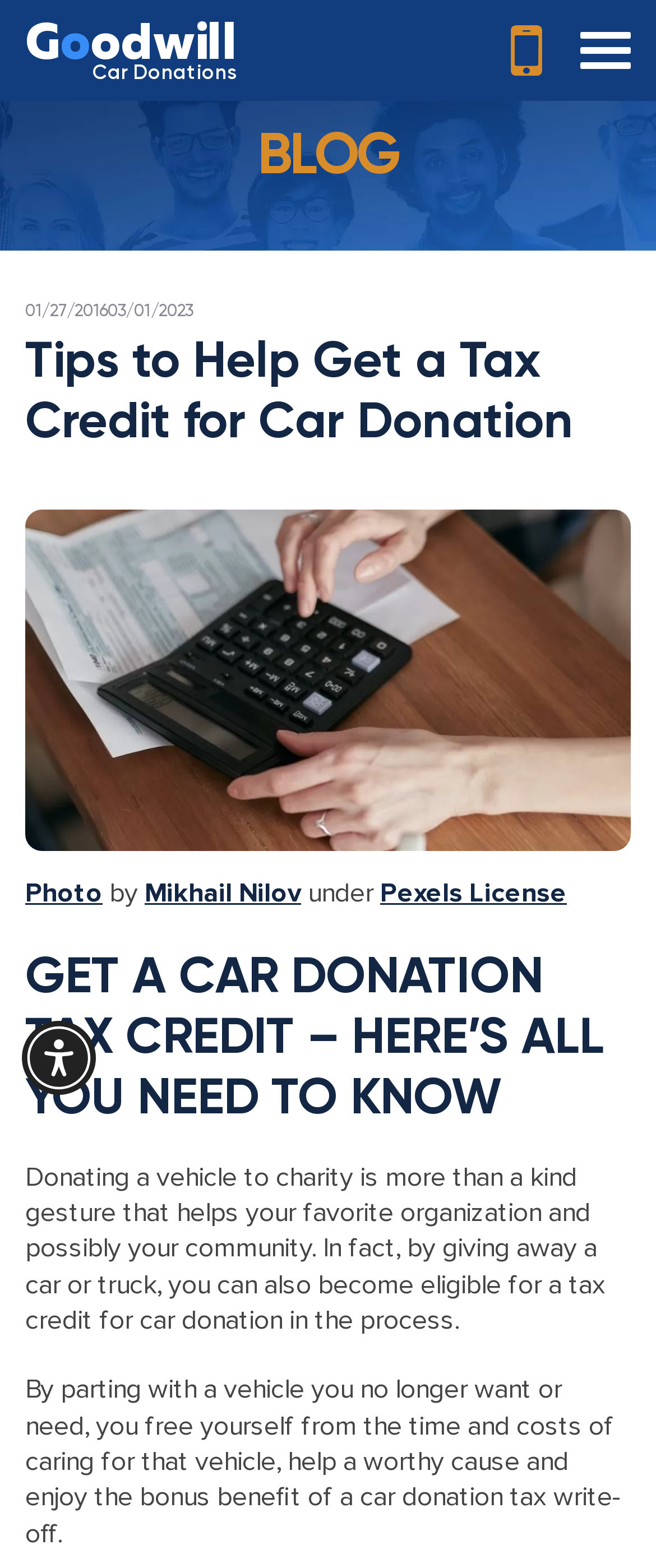From the element description: "Photo", extract the bounding box coordinates of the UI element. The coordinates should be expressed as four float numbers between 0 and 1, in the order [left, top, right, bottom].

[0.038, 0.558, 0.156, 0.58]